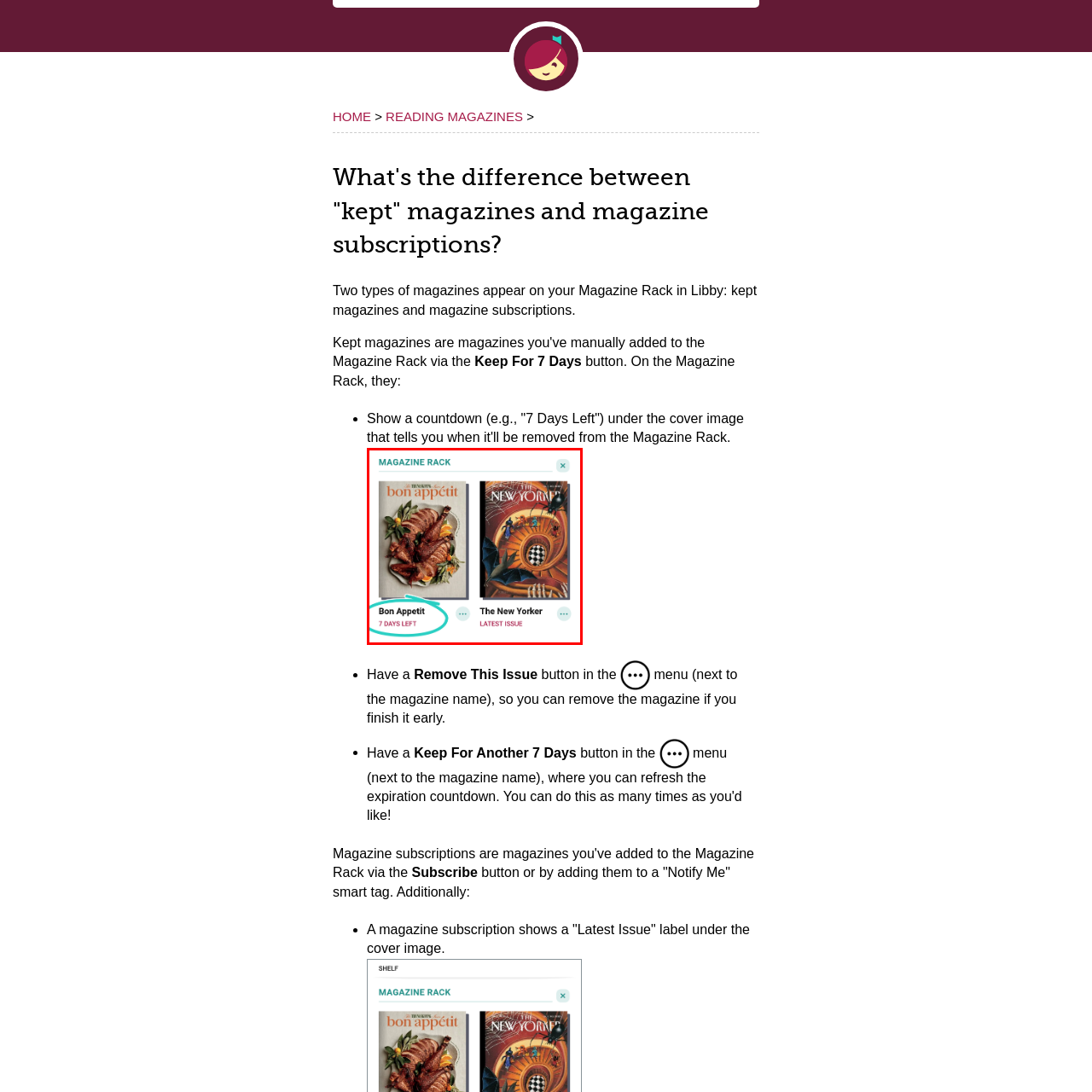Create an extensive description for the image inside the red frame.

The image showcases a digital magazine rack displaying two magazines: "Bon Appétit" and "The New Yorker." The "Bon Appétit" magazine is featured on the left, highlighted with a notice indicating "7 DAYS LEFT," signaling that this issue is about to be removed from the rack. This visual cue is circled to draw attention. On the right, "The New Yorker" is marked with "LATEST ISSUE," suggesting that it is the most recent edition available. The layout emphasizes a user-friendly interface, providing clear information regarding the status of each magazine subscription for easy browsing and management.